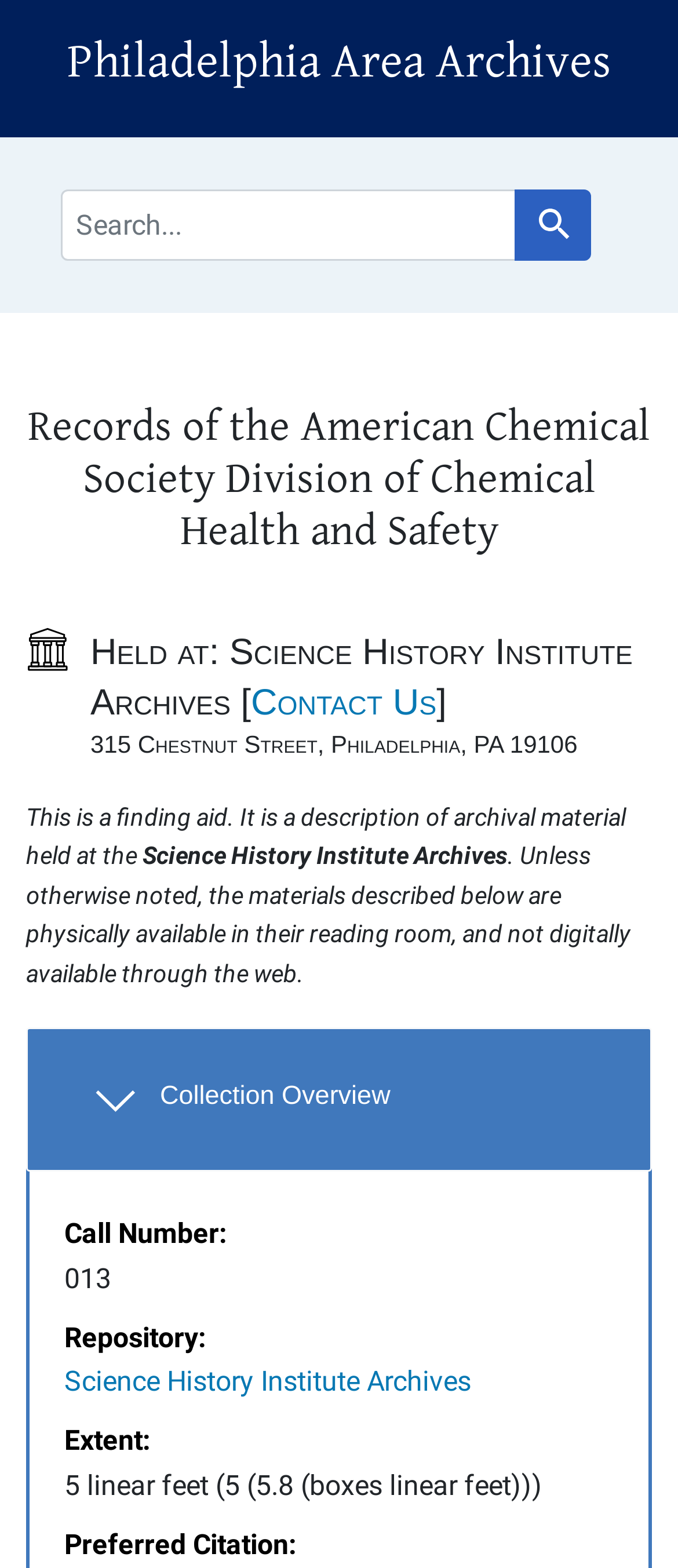What is the name of the institution holding the archival material?
Based on the image, answer the question with as much detail as possible.

The webpage mentions 'Held at: Science History Institute Archives' and also provides a link to 'Contact Us' with an address in Philadelphia, PA. This indicates that the Science History Institute Archives is the institution responsible for holding the archival material described on the webpage.